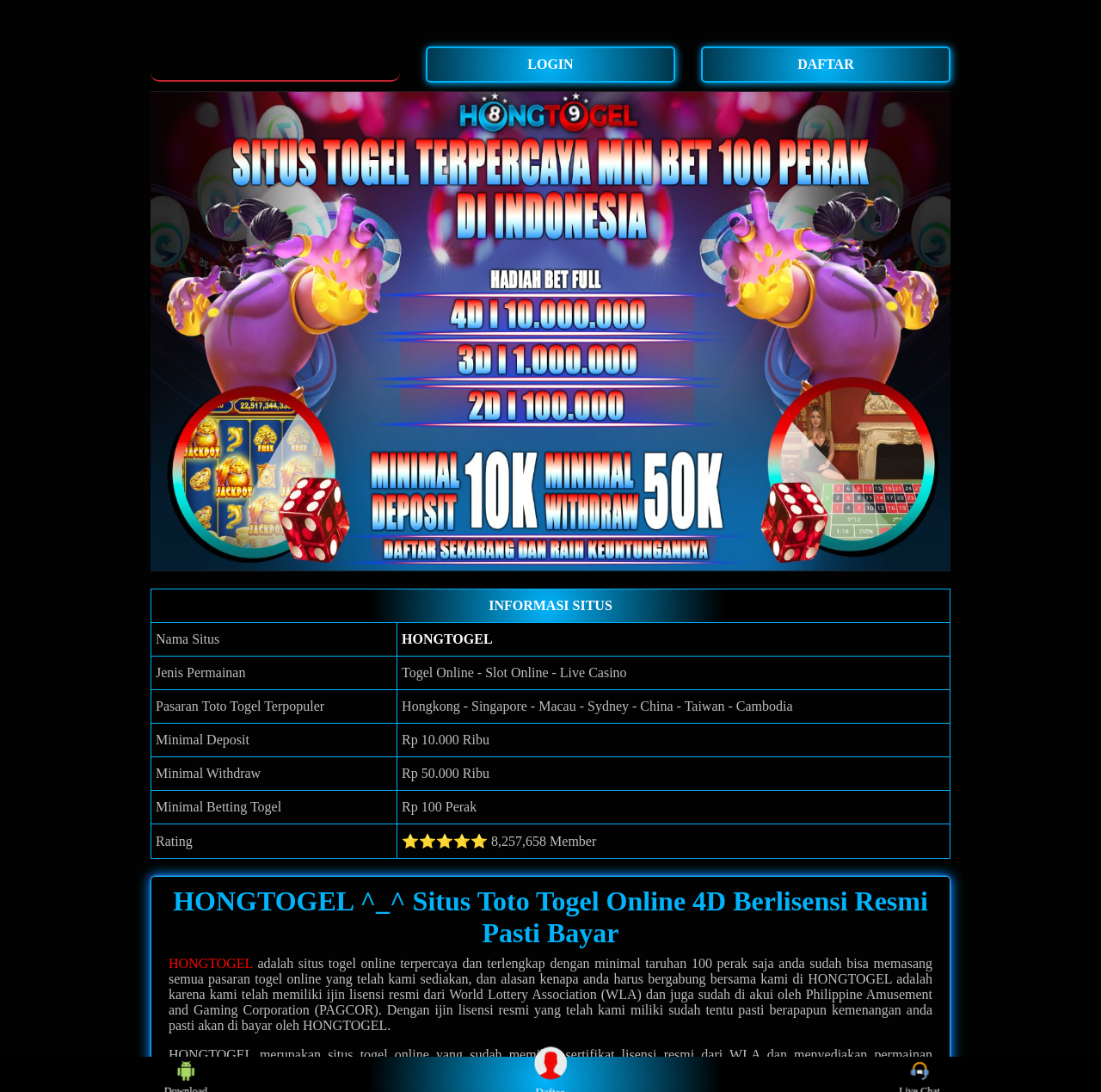Give a short answer to this question using one word or a phrase:
What is the name of the situs?

HONGTOGEL